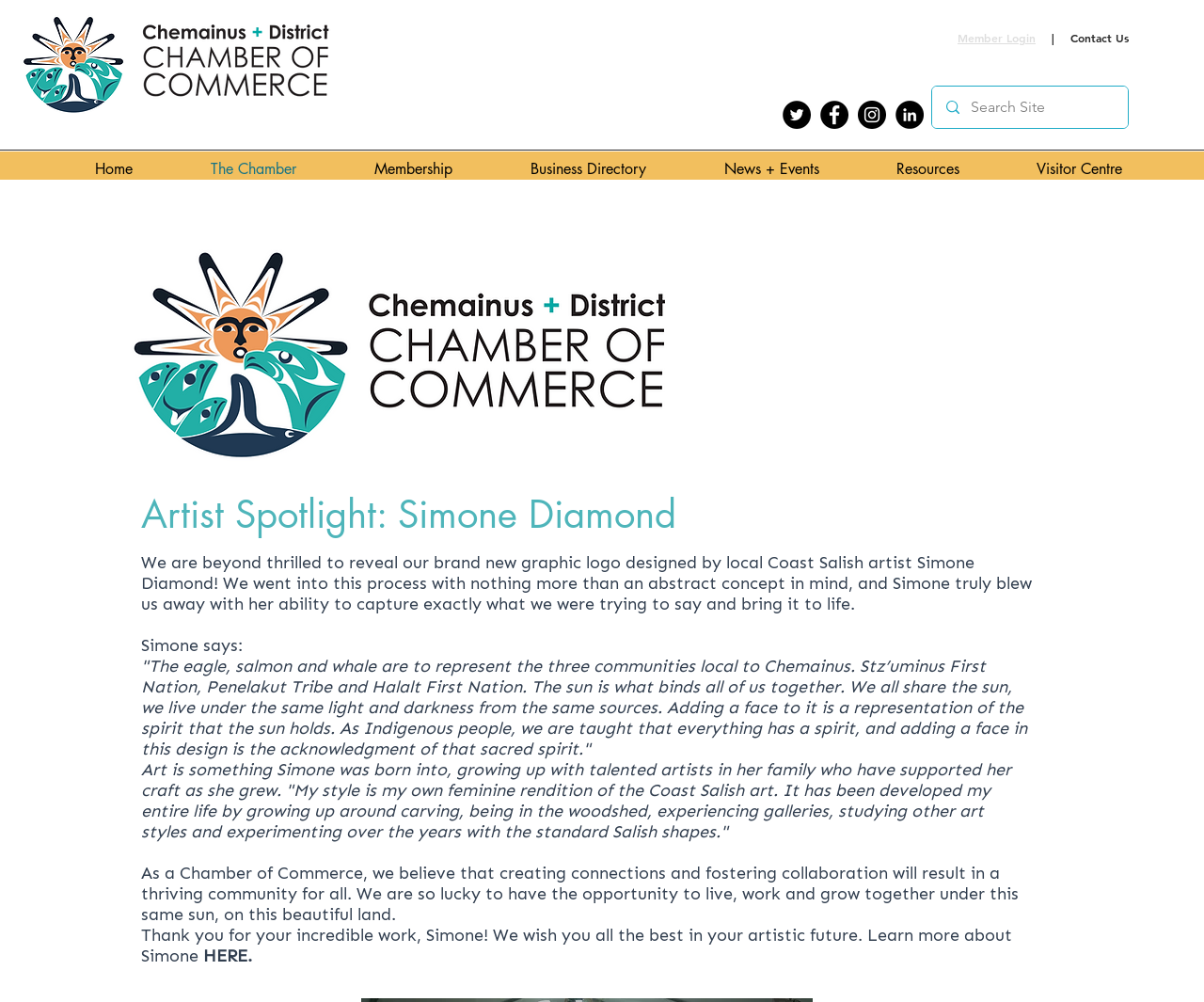Specify the bounding box coordinates of the area to click in order to follow the given instruction: "Click the Member Login link."

[0.795, 0.03, 0.87, 0.045]